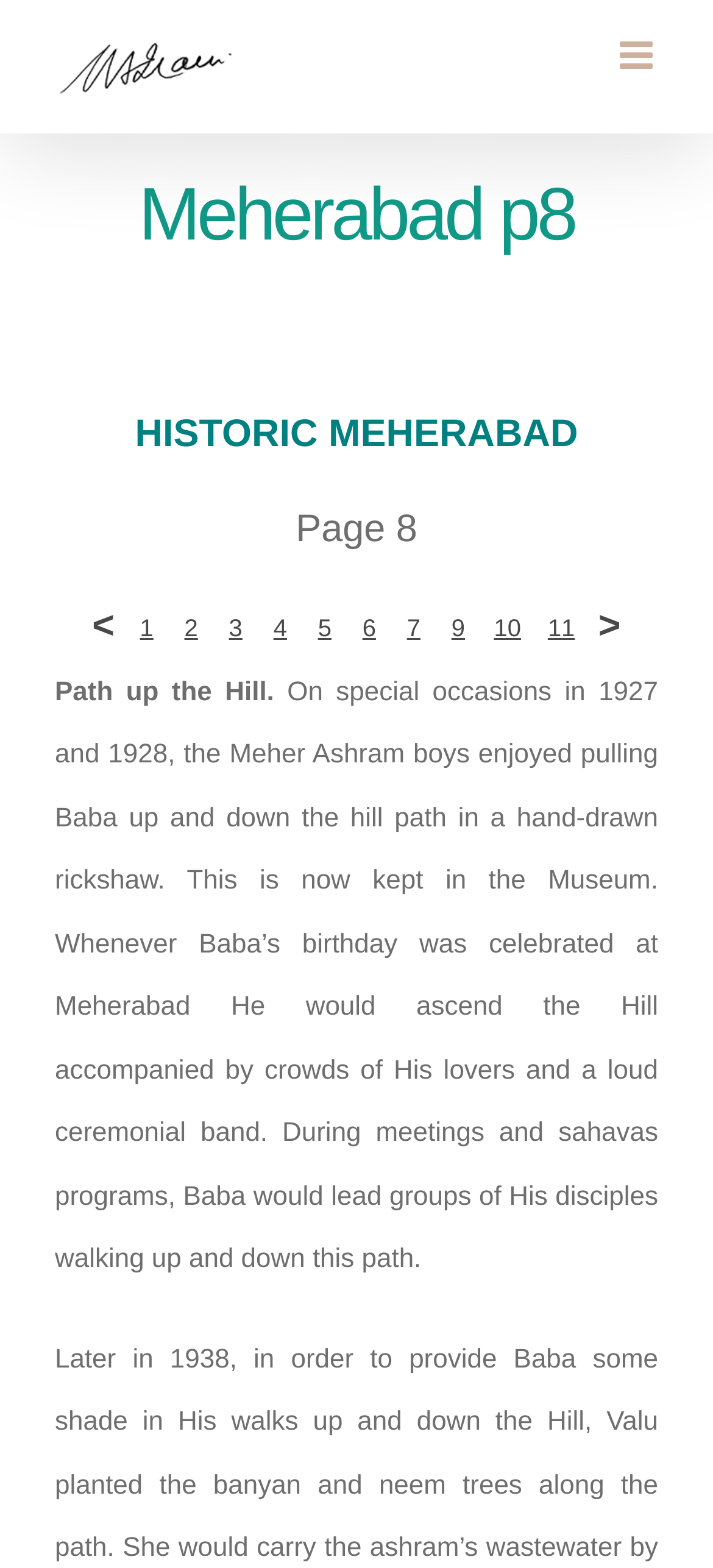Kindly respond to the following question with a single word or a brief phrase: 
What is the purpose of the hand-drawn rickshaw?

To pull Baba up and down the hill path